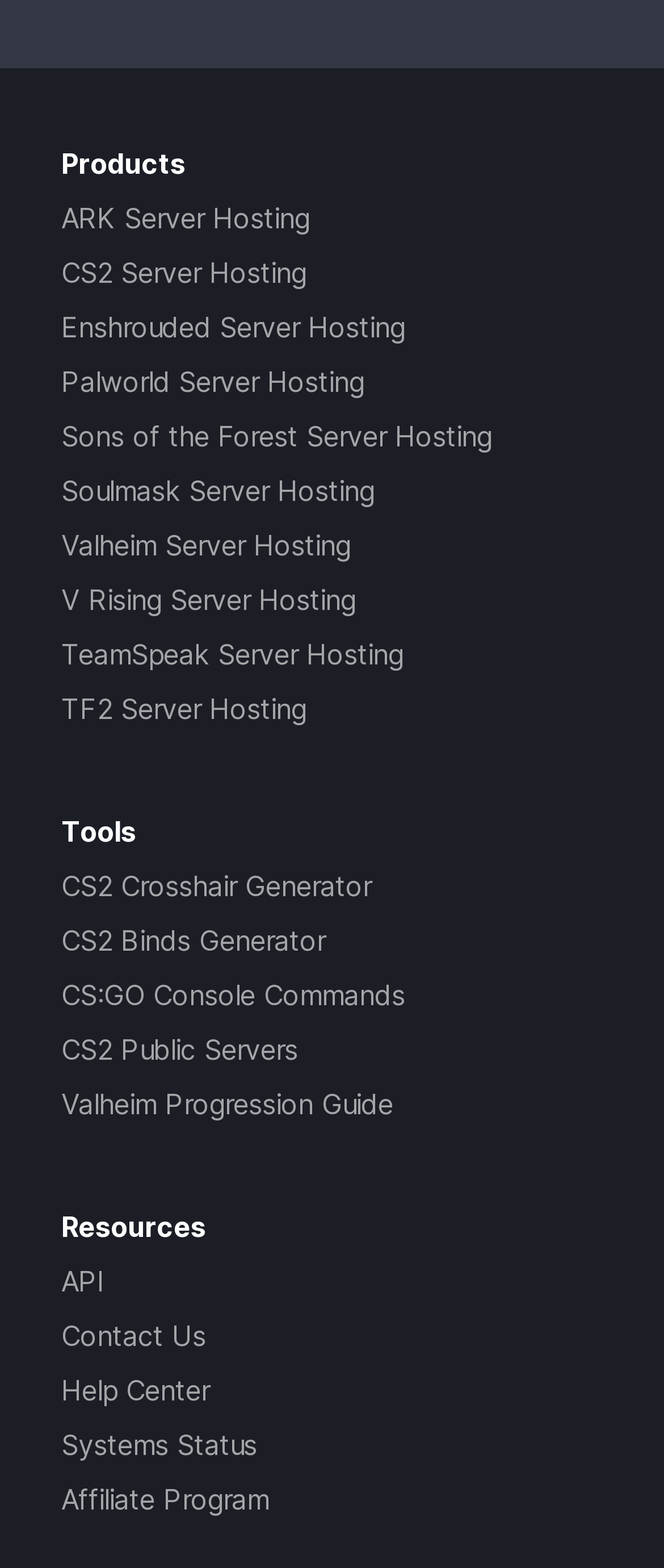Please identify the bounding box coordinates of the clickable area that will allow you to execute the instruction: "Contact Us".

None